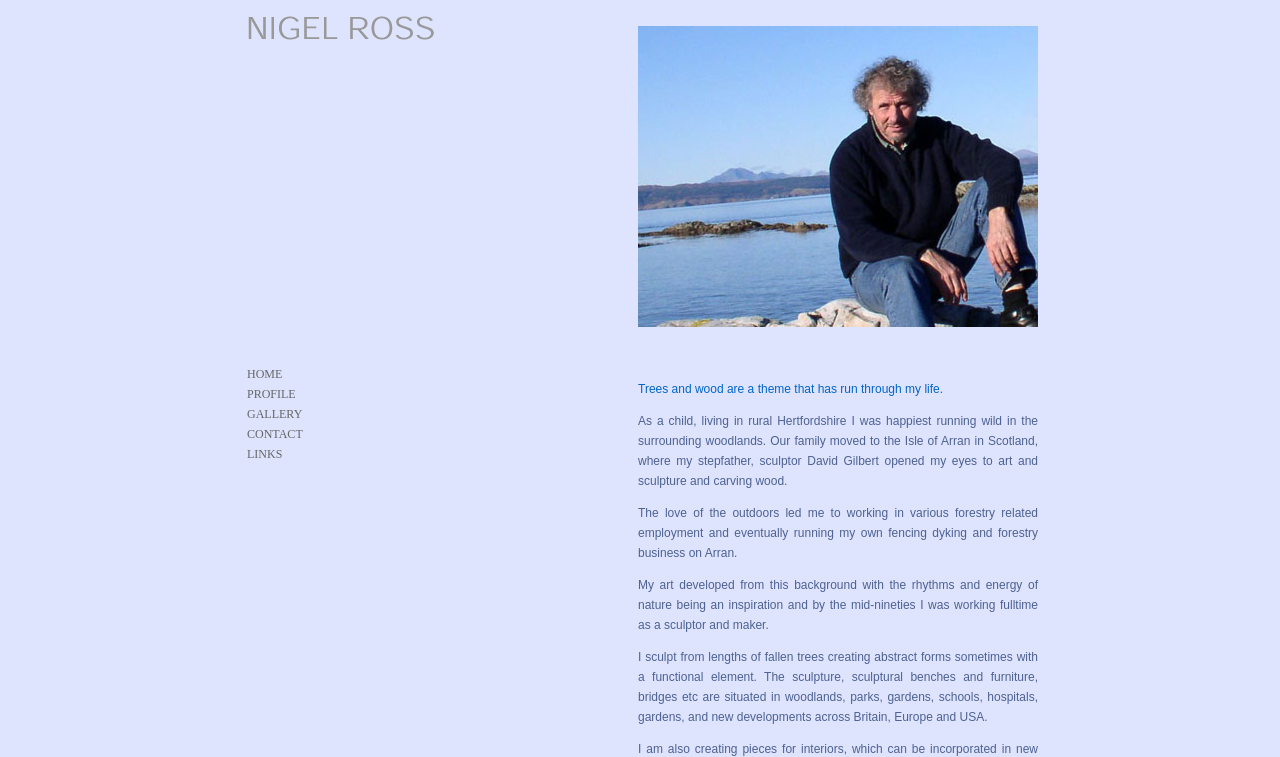What is the purpose of the webpage?
Based on the image content, provide your answer in one word or a short phrase.

Showcasing Nigel Ross's work